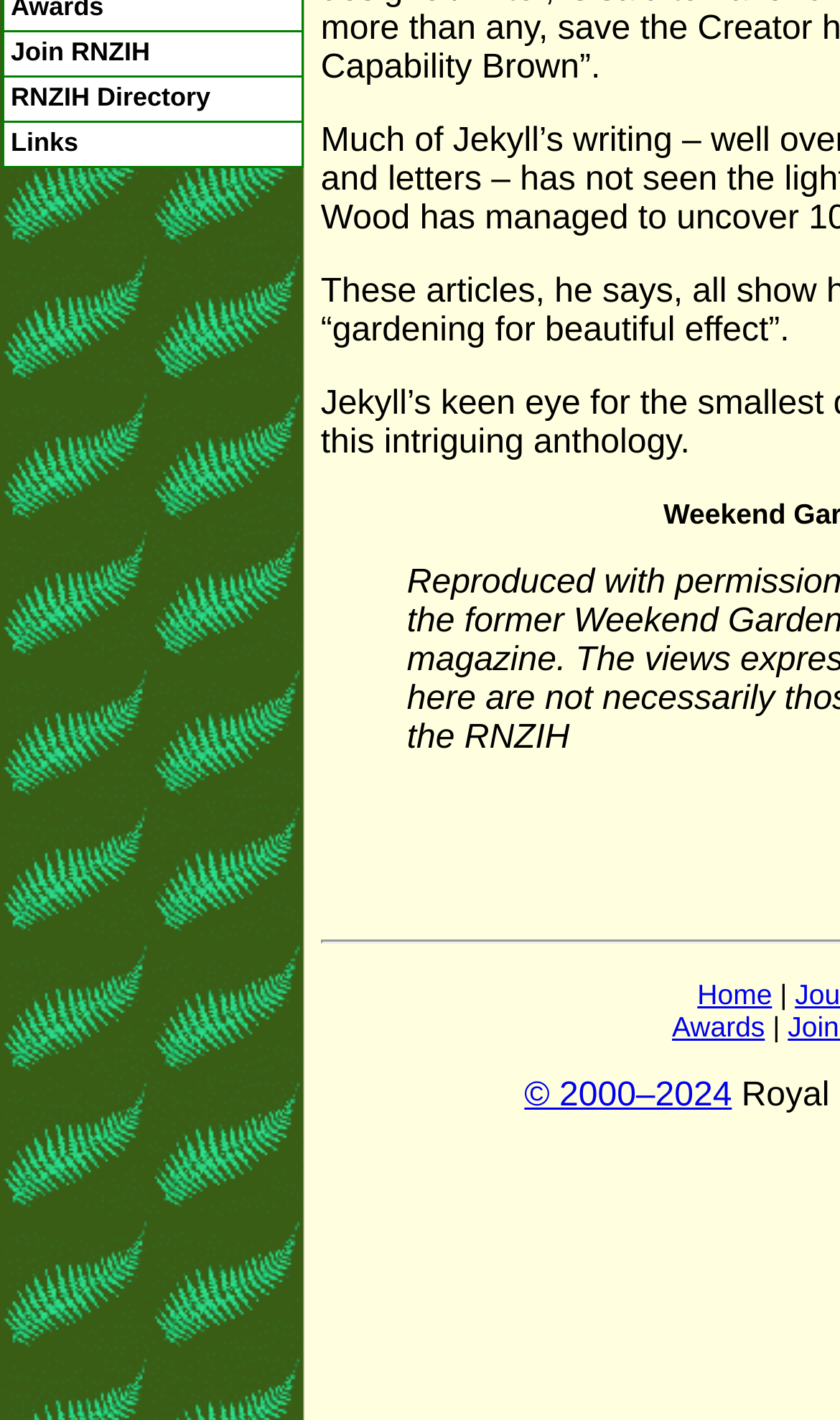Locate the bounding box coordinates of the UI element described by: "Home". The bounding box coordinates should consist of four float numbers between 0 and 1, i.e., [left, top, right, bottom].

[0.83, 0.687, 0.919, 0.713]